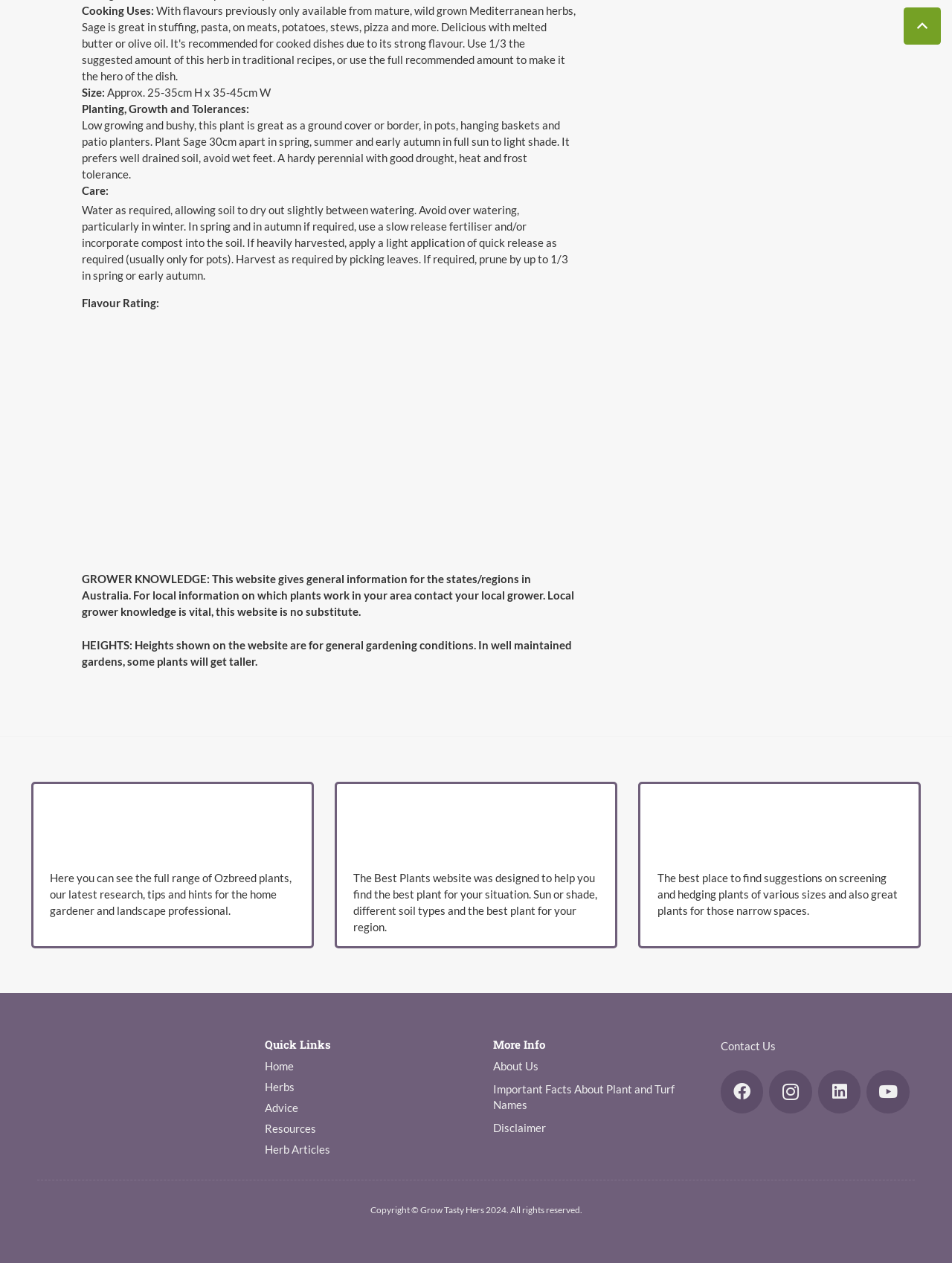Can you specify the bounding box coordinates of the area that needs to be clicked to fulfill the following instruction: "Click on the 'Home' link"?

[0.278, 0.839, 0.309, 0.849]